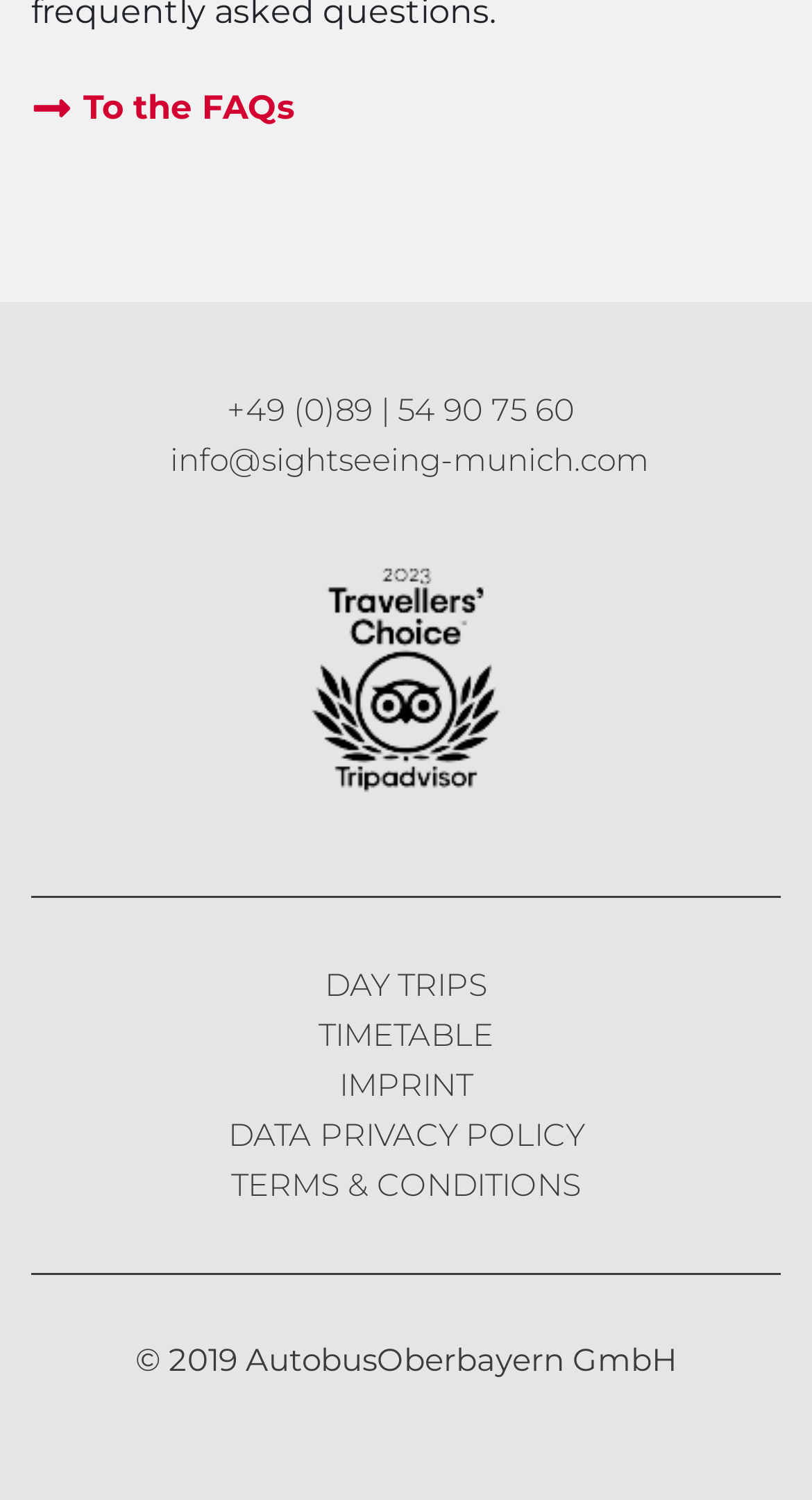Show me the bounding box coordinates of the clickable region to achieve the task as per the instruction: "view day trips".

[0.4, 0.643, 0.6, 0.675]